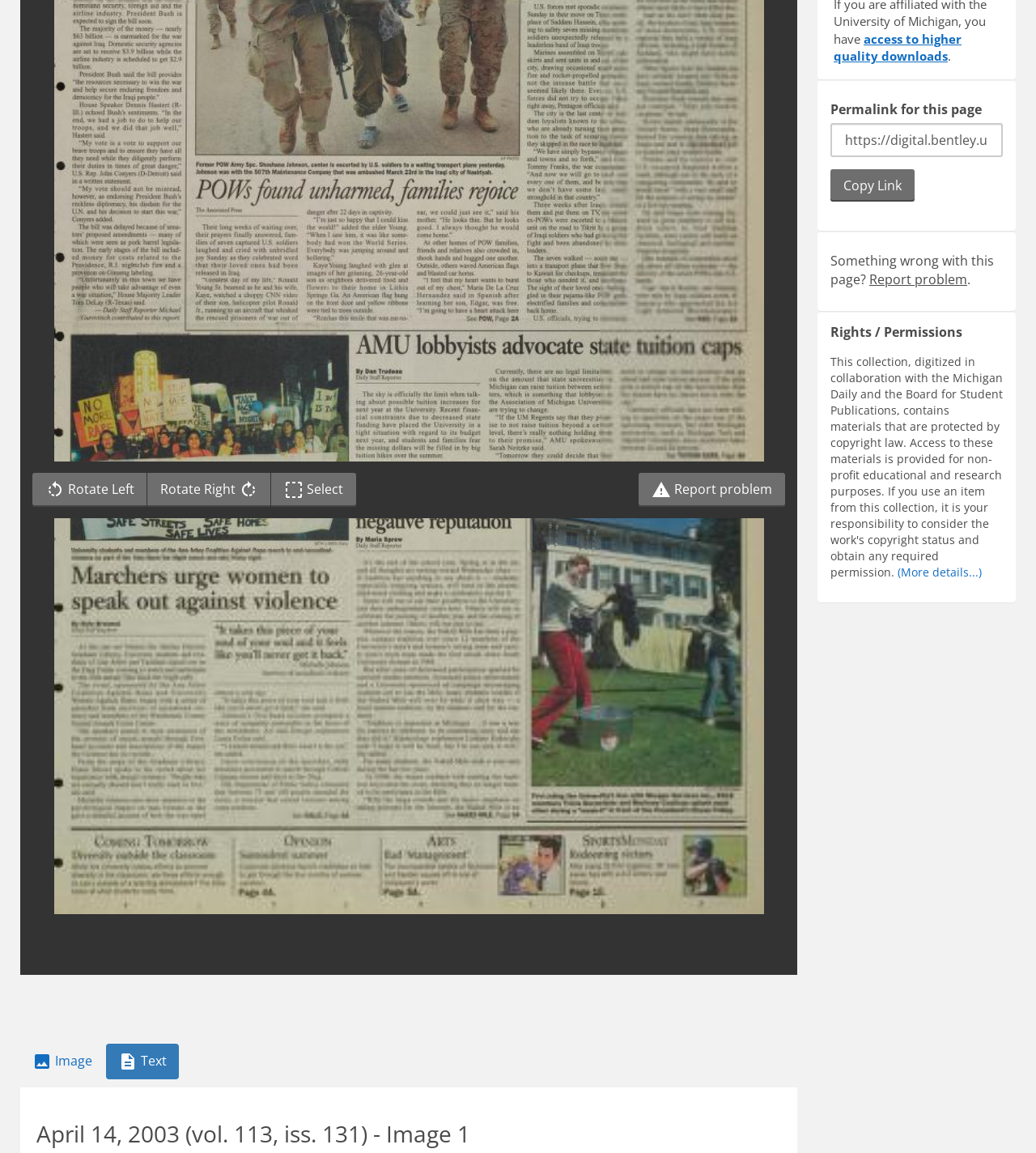Based on the description "access to higher quality downloads", find the bounding box of the specified UI element.

[0.805, 0.027, 0.928, 0.056]